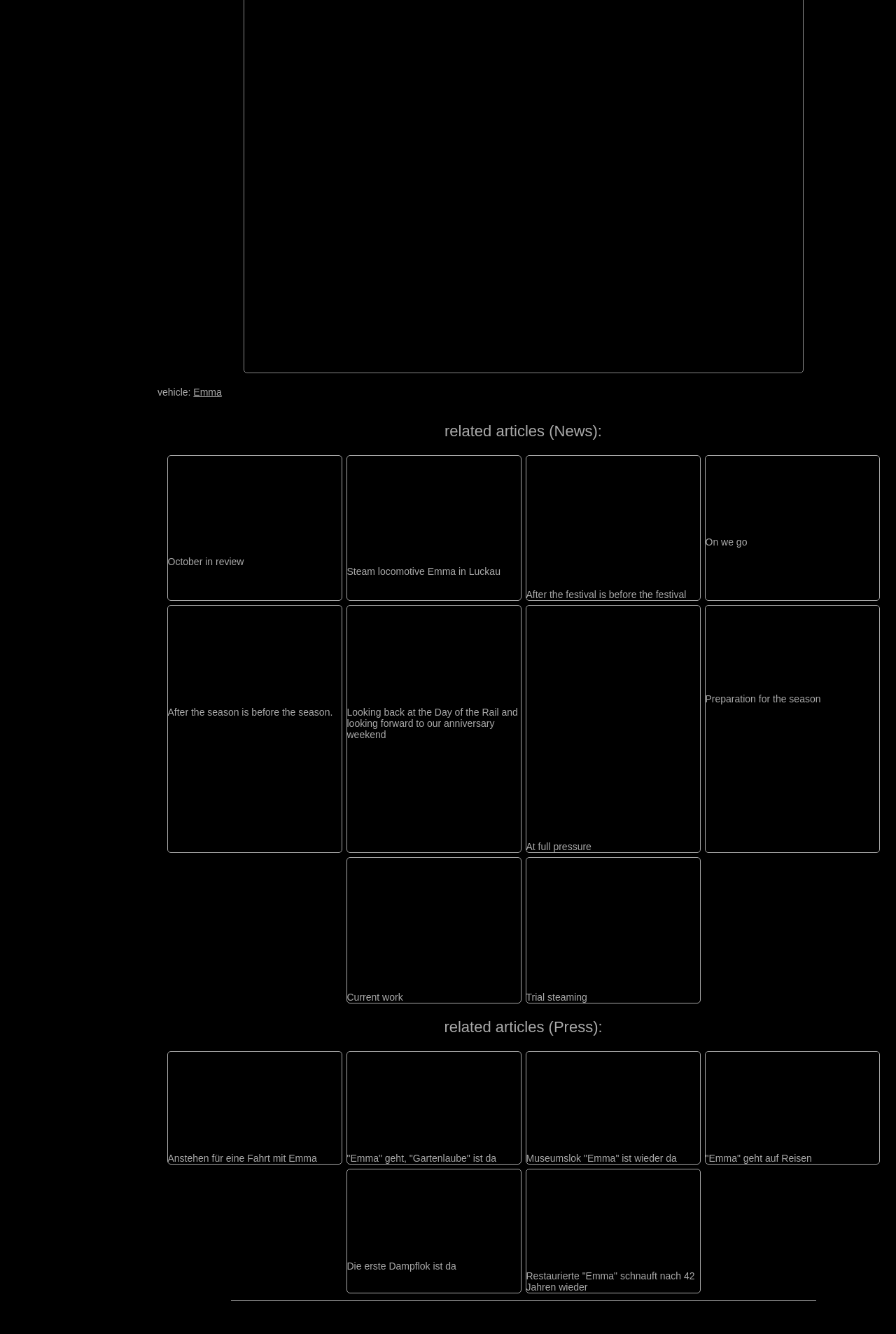Find the bounding box coordinates of the area to click in order to follow the instruction: "check 'Anstehen für eine Fahrt mit Emma'".

[0.187, 0.856, 0.382, 0.873]